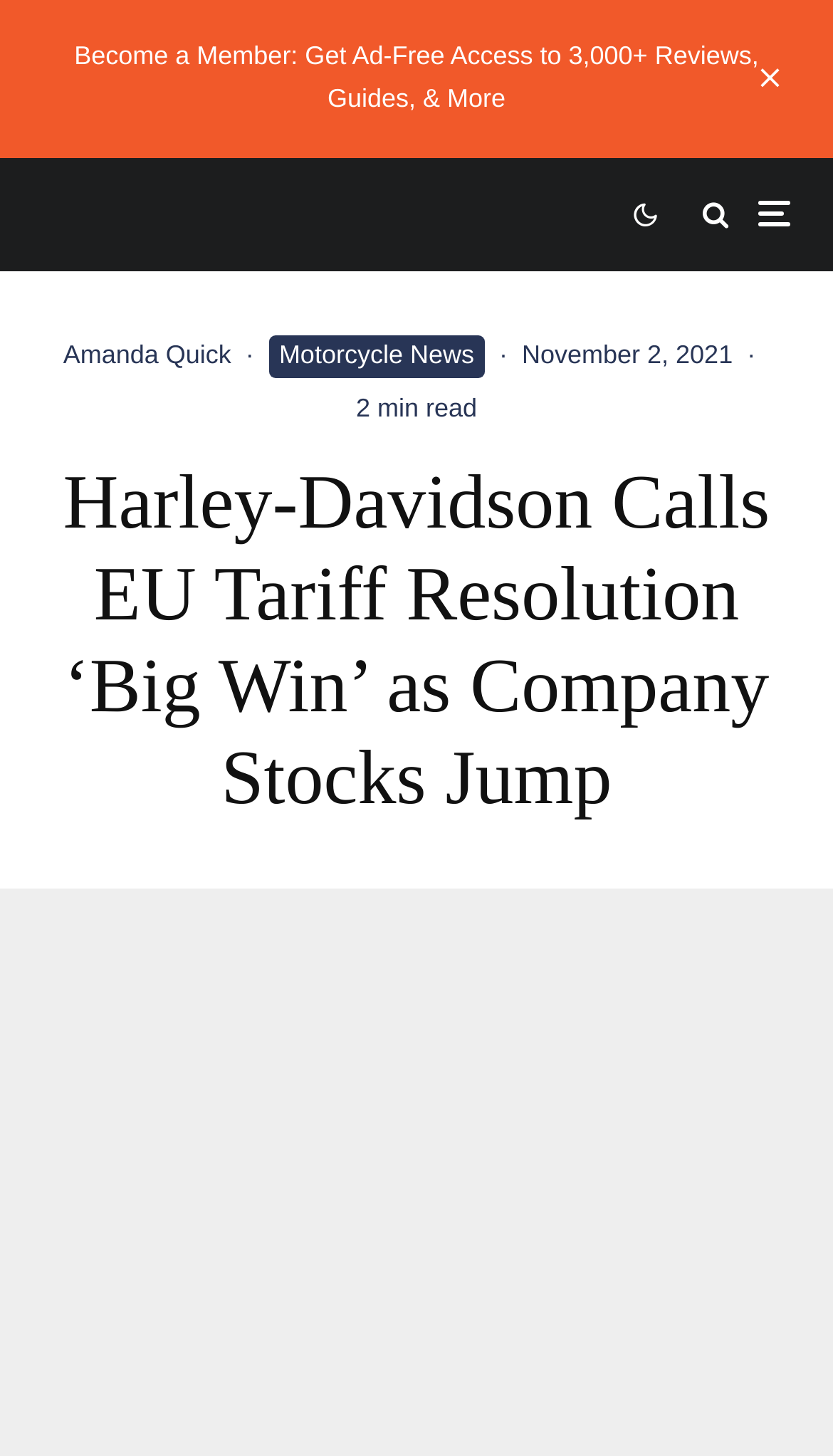What is the category of the article?
From the screenshot, provide a brief answer in one word or phrase.

Motorcycle News